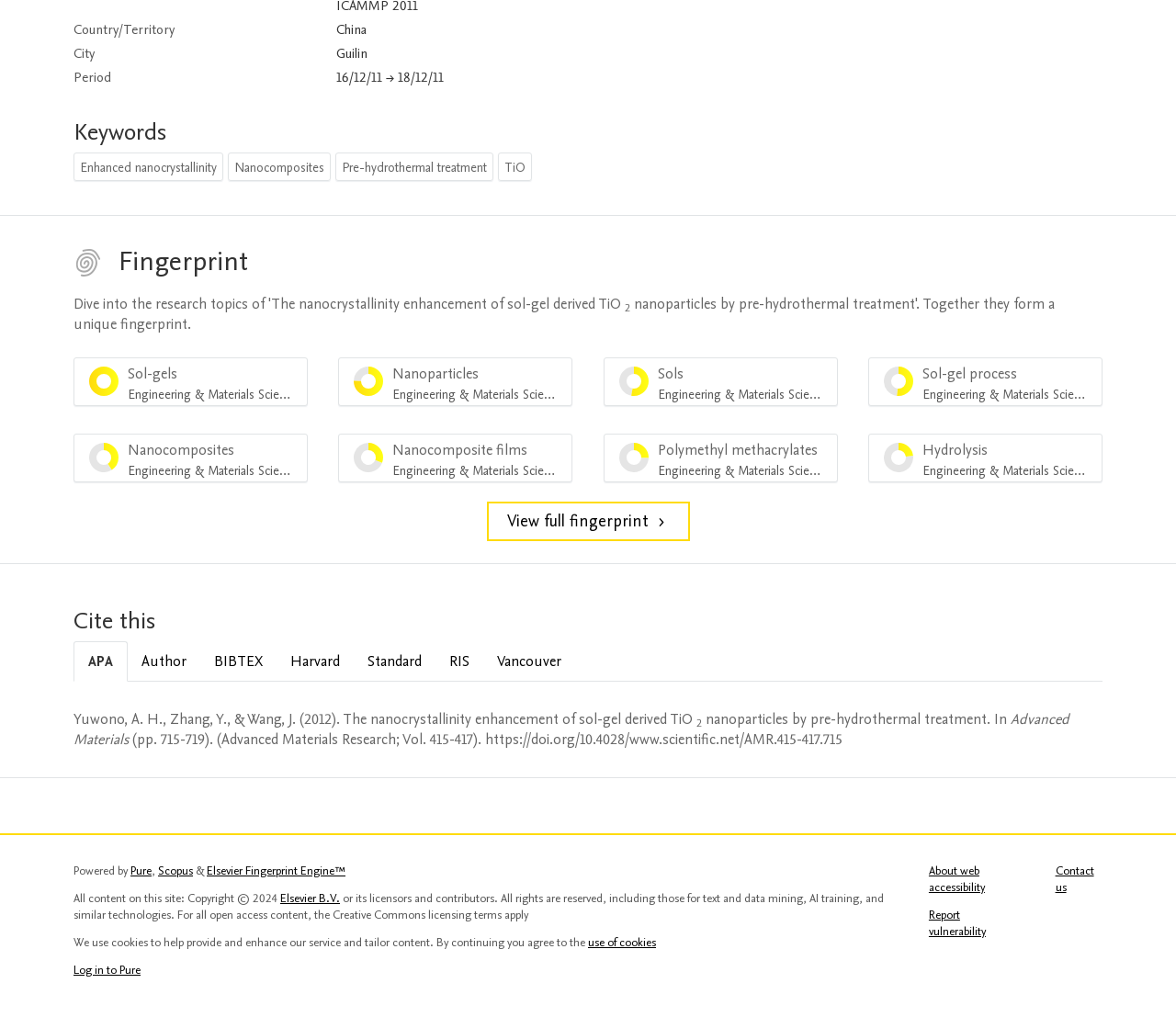Pinpoint the bounding box coordinates for the area that should be clicked to perform the following instruction: "Click the 'UNDERSTANDING ADDICTION' link".

None